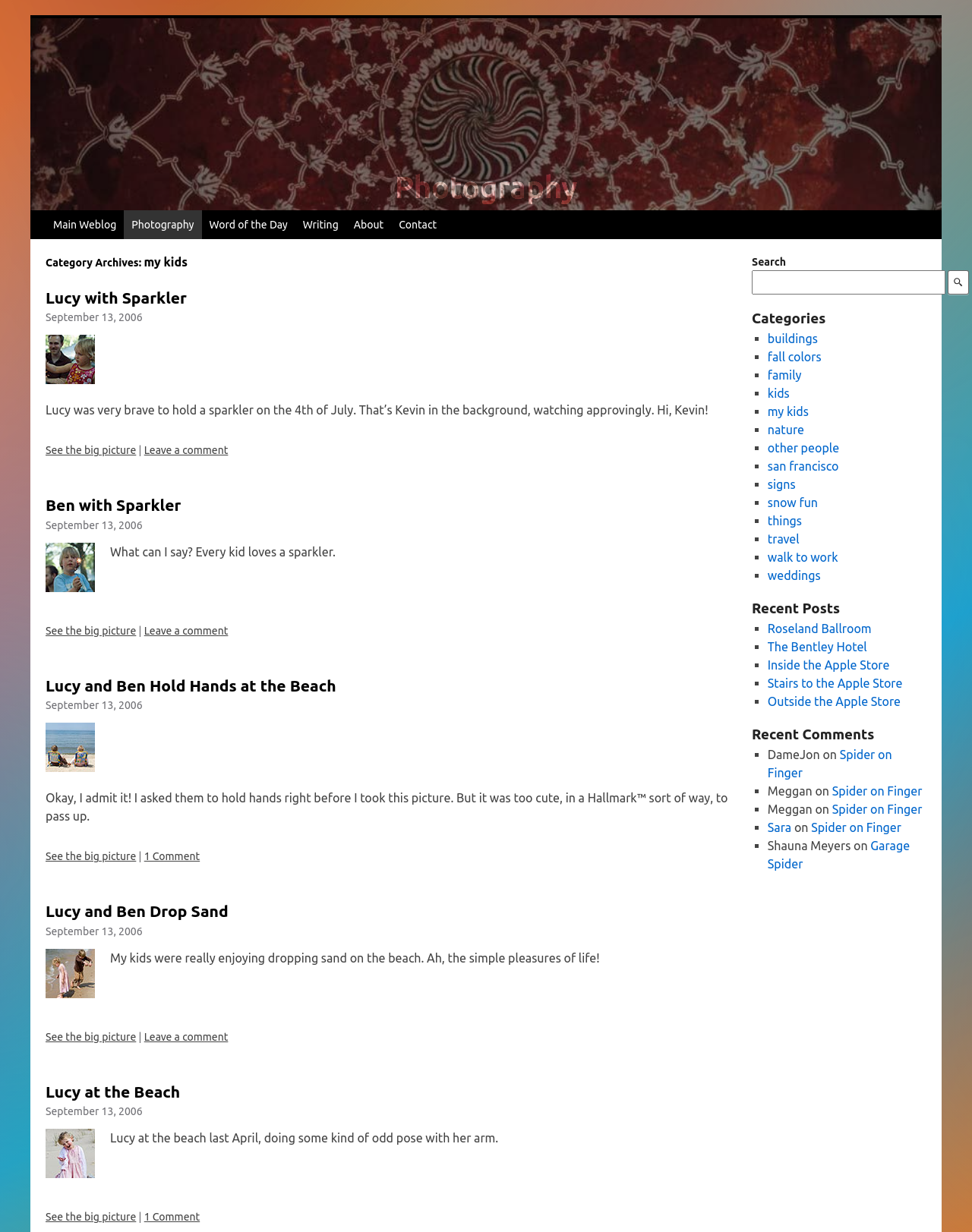Given the webpage screenshot and the description, determine the bounding box coordinates (top-left x, top-left y, bottom-right x, bottom-right y) that define the location of the UI element matching this description: Roseland Ballroom

[0.79, 0.505, 0.897, 0.516]